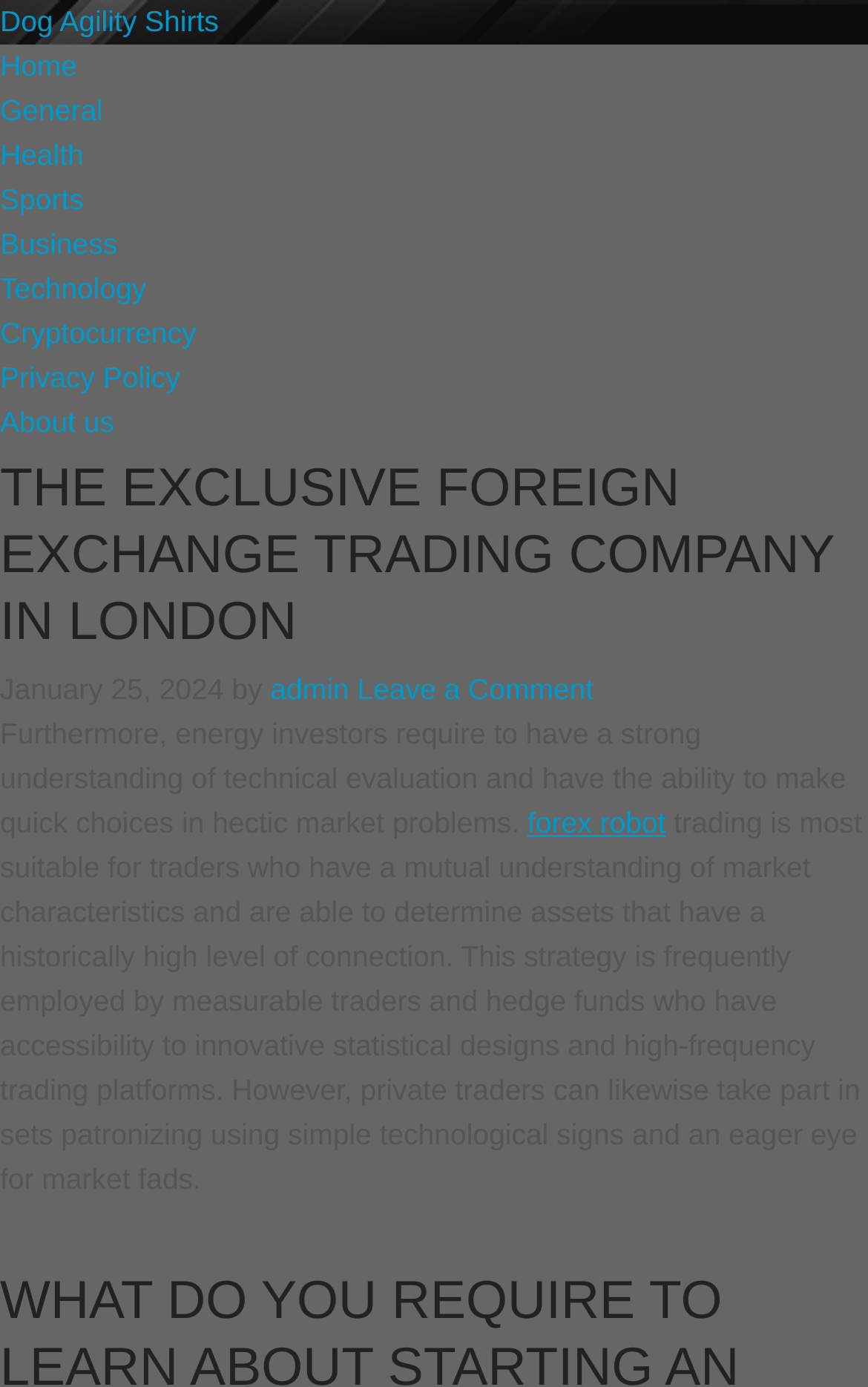Give a concise answer using one word or a phrase to the following question:
What is the author of the latest article?

admin